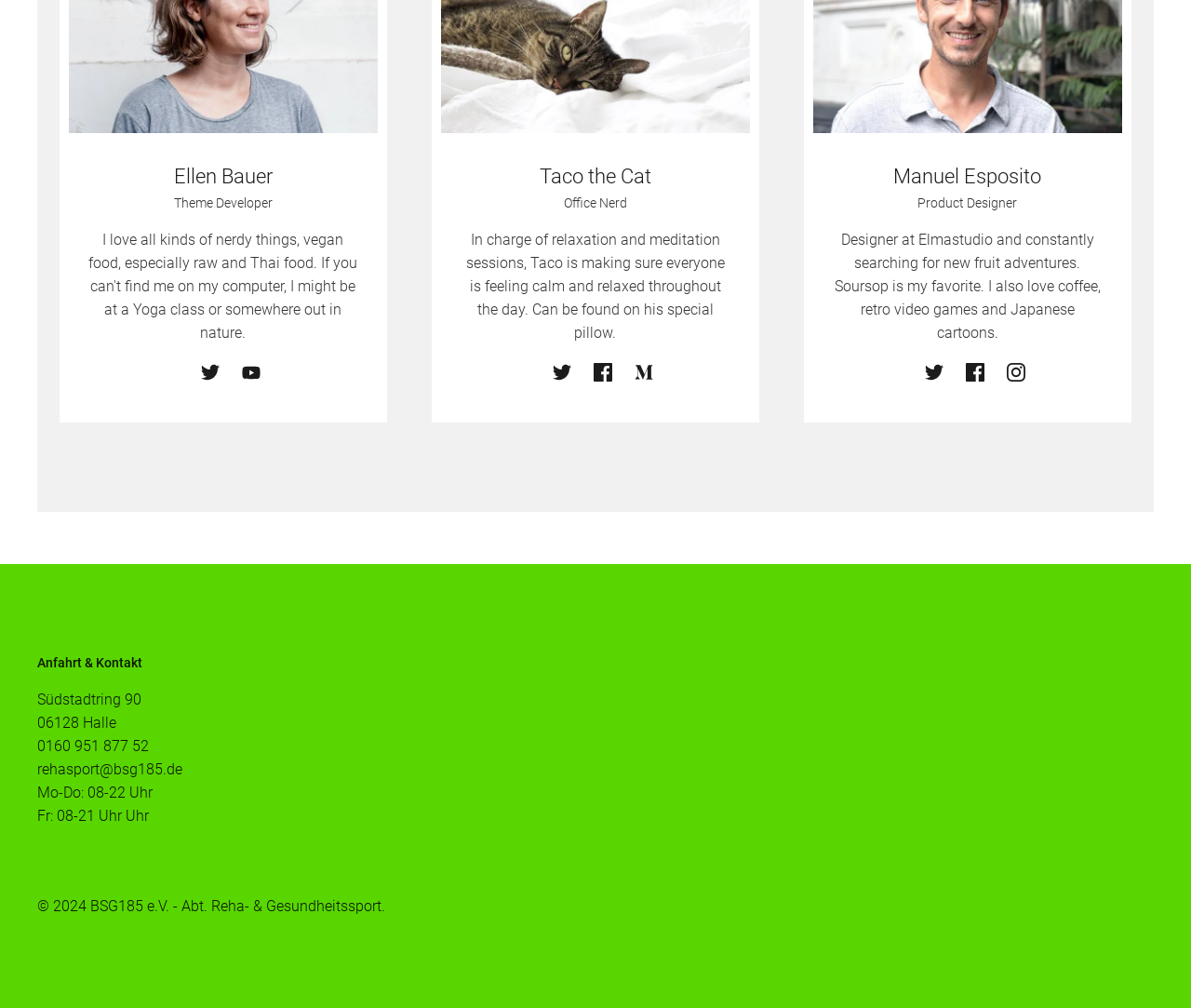Respond with a single word or phrase:
How many people are featured on this webpage?

3